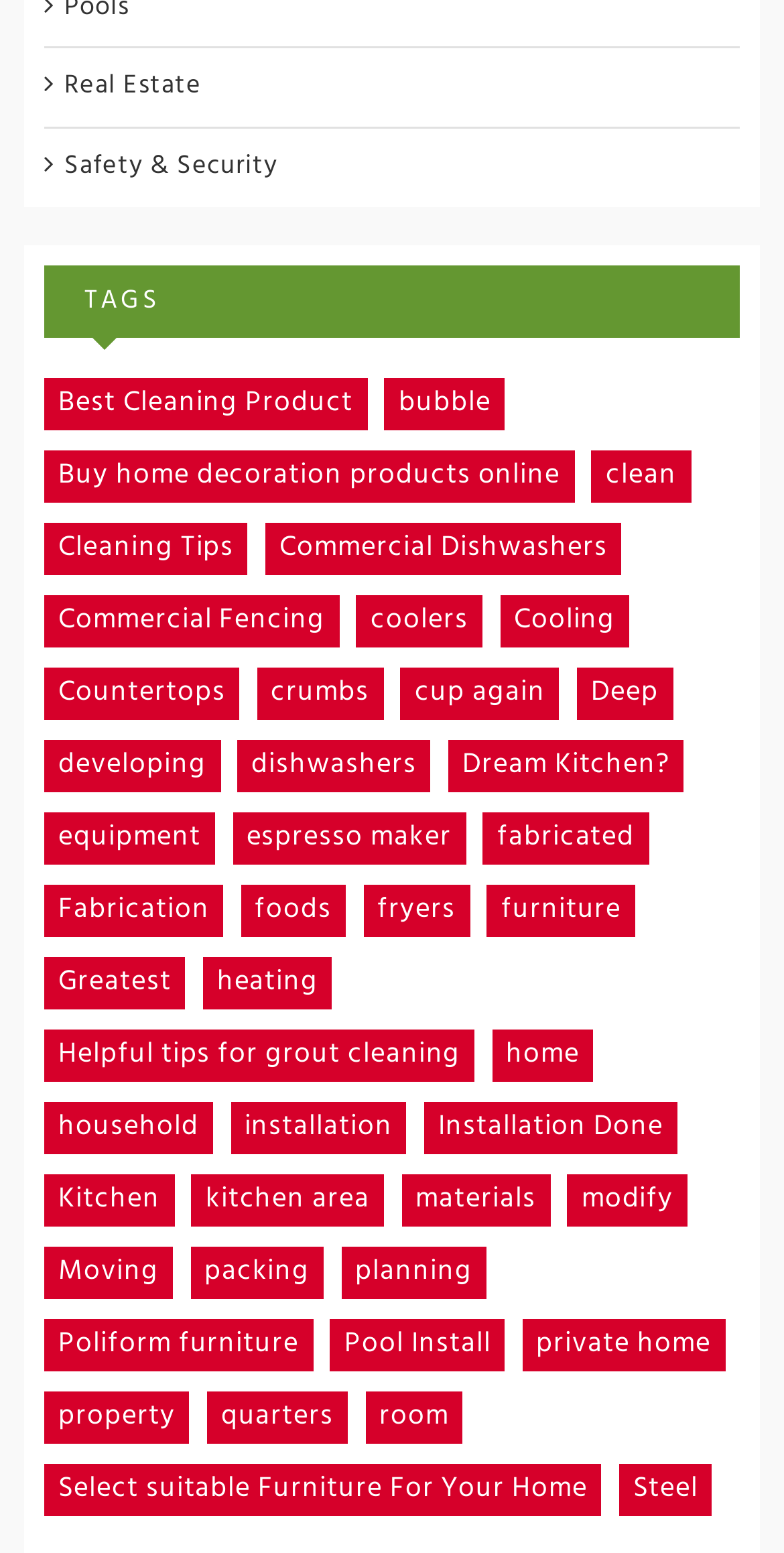How many links are under the 'TAGS' heading?
Provide a short answer using one word or a brief phrase based on the image.

528